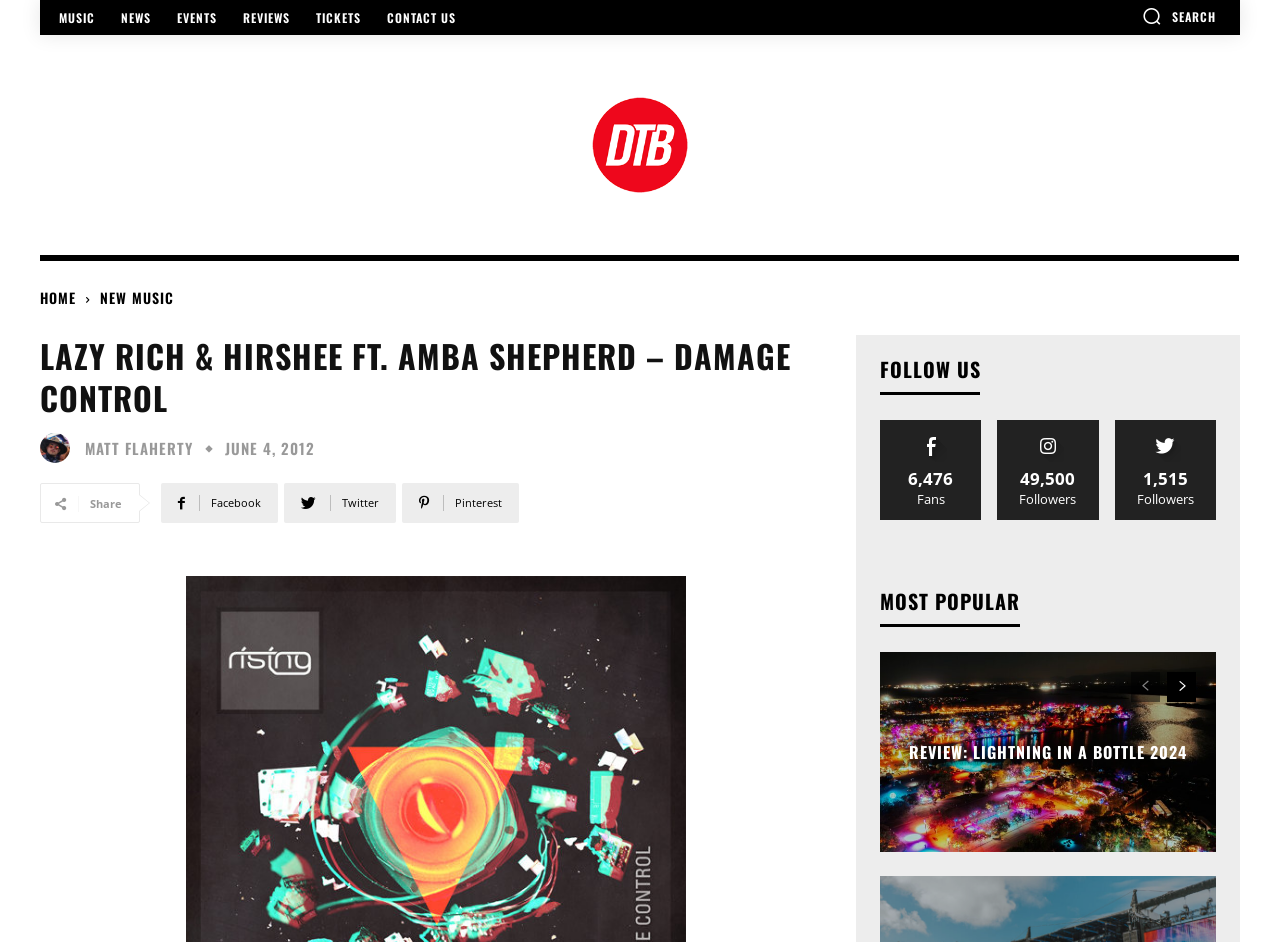Find the bounding box of the element with the following description: "Pinterest". The coordinates must be four float numbers between 0 and 1, formatted as [left, top, right, bottom].

[0.314, 0.513, 0.405, 0.555]